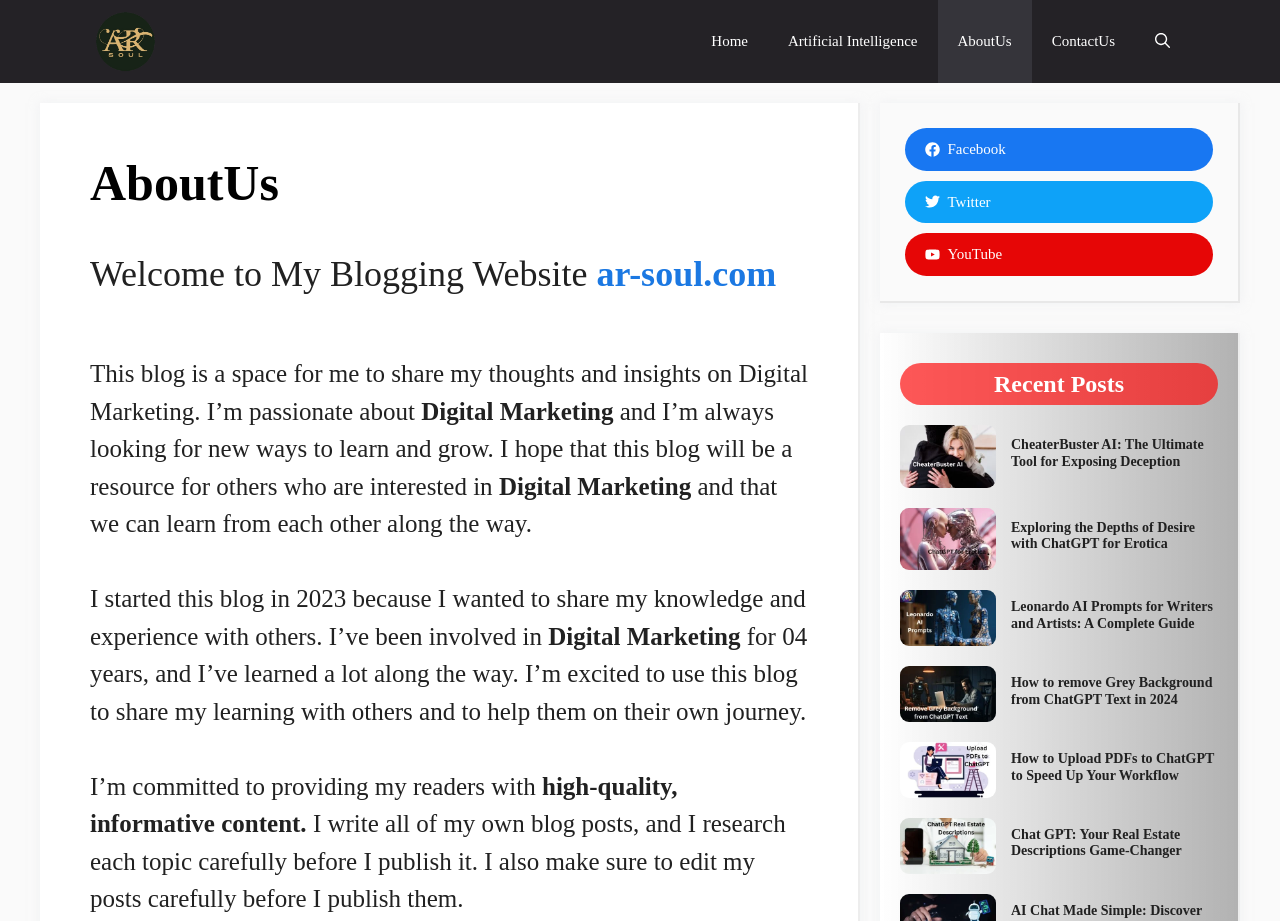Using the provided element description: "Home", determine the bounding box coordinates of the corresponding UI element in the screenshot.

[0.54, 0.0, 0.6, 0.09]